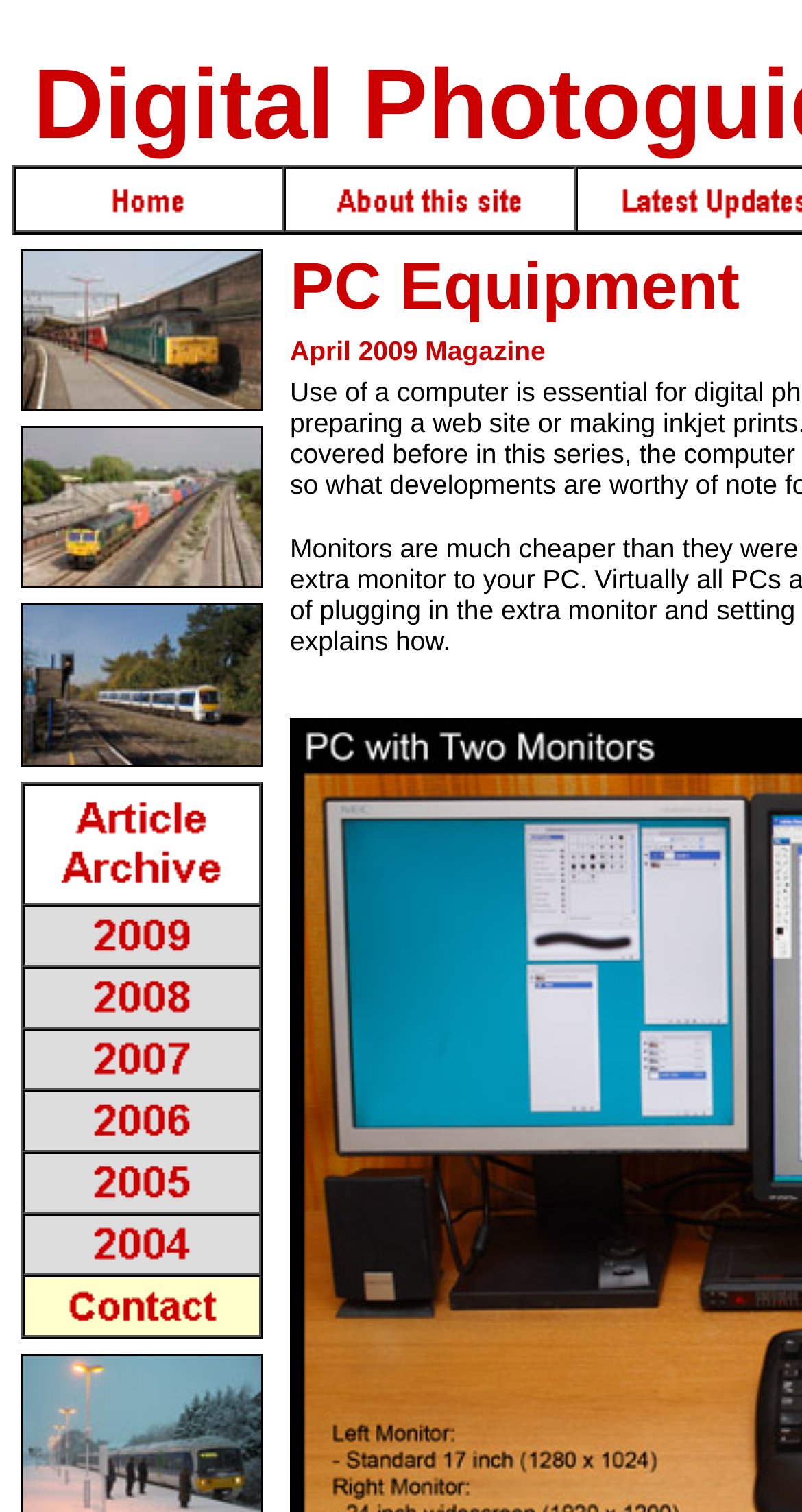Please predict the bounding box coordinates of the element's region where a click is necessary to complete the following instruction: "Open 2009". The coordinates should be represented by four float numbers between 0 and 1, i.e., [left, top, right, bottom].

[0.031, 0.6, 0.323, 0.62]